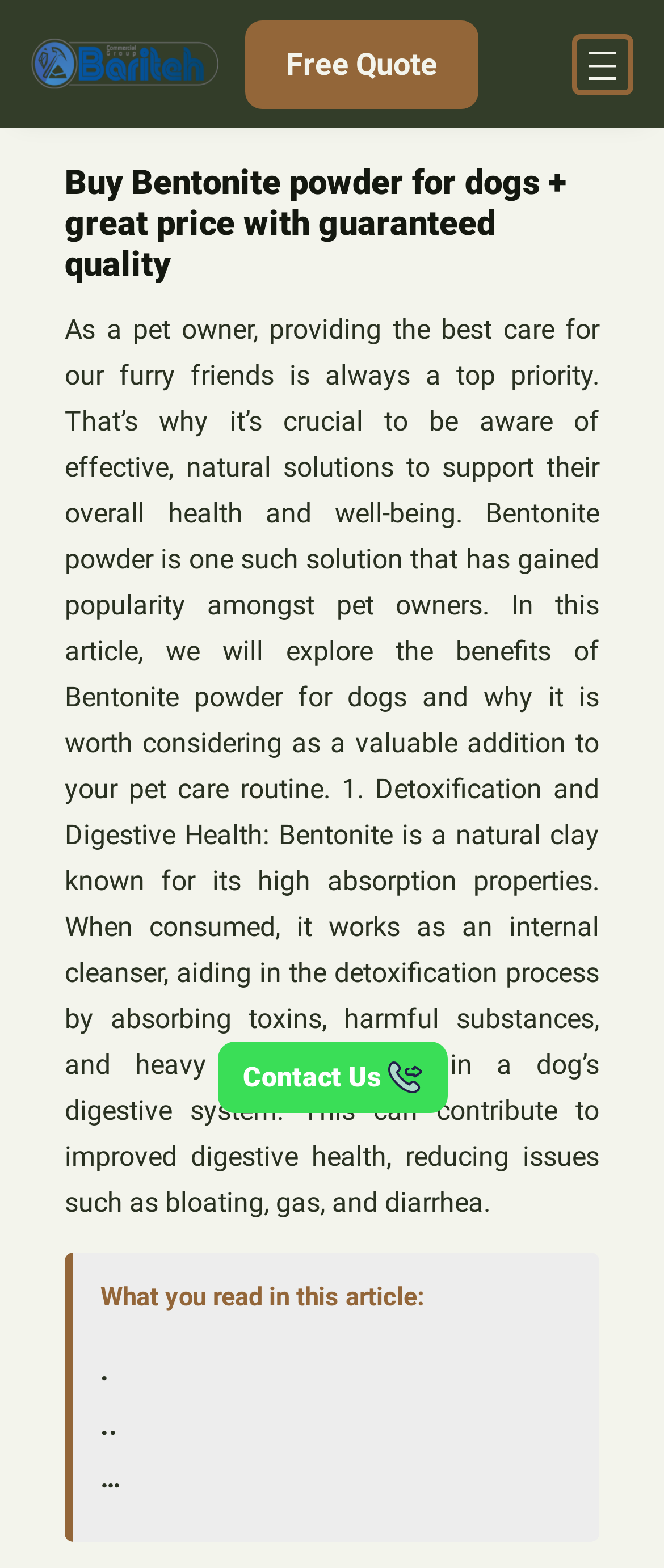Locate and generate the text content of the webpage's heading.

Buy Bentonite powder for dogs + great price with guaranteed quality